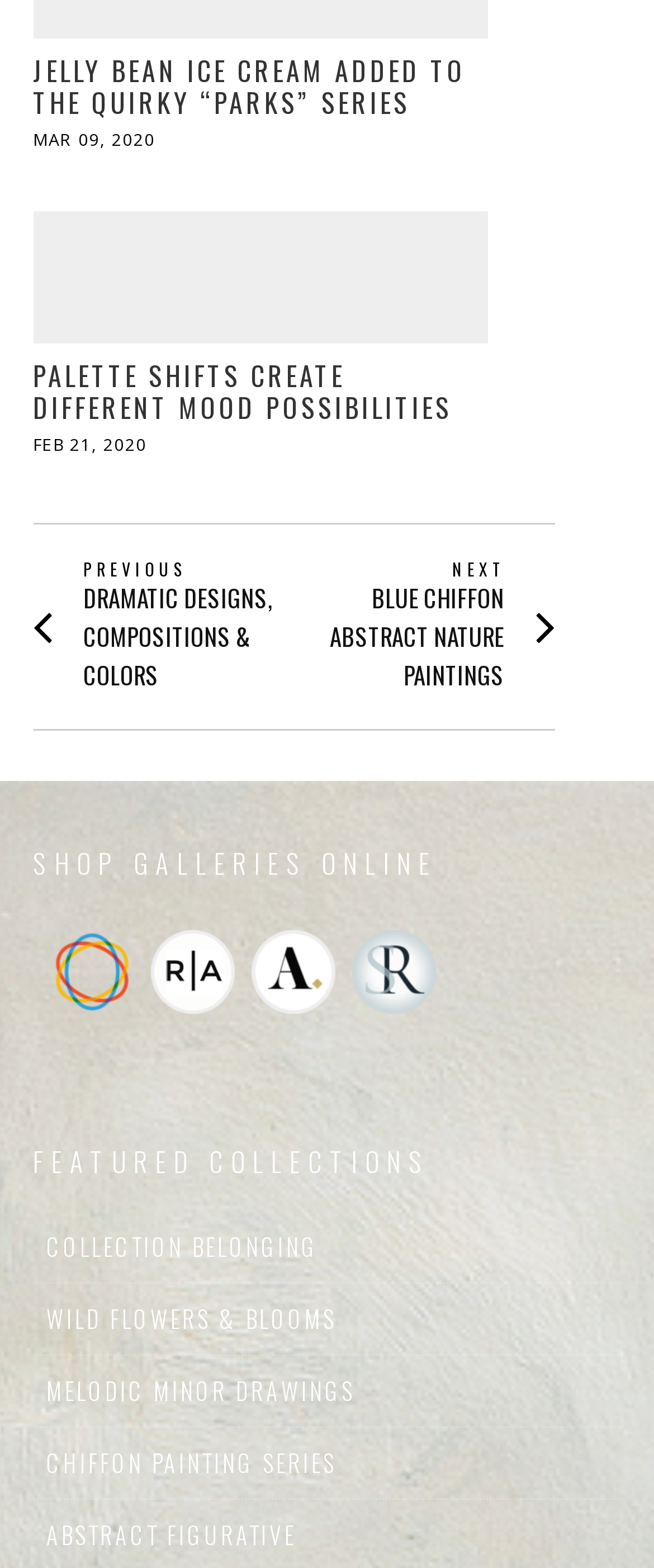Provide the bounding box coordinates of the HTML element this sentence describes: "Melodic Minor Drawings".

[0.05, 0.874, 0.563, 0.9]